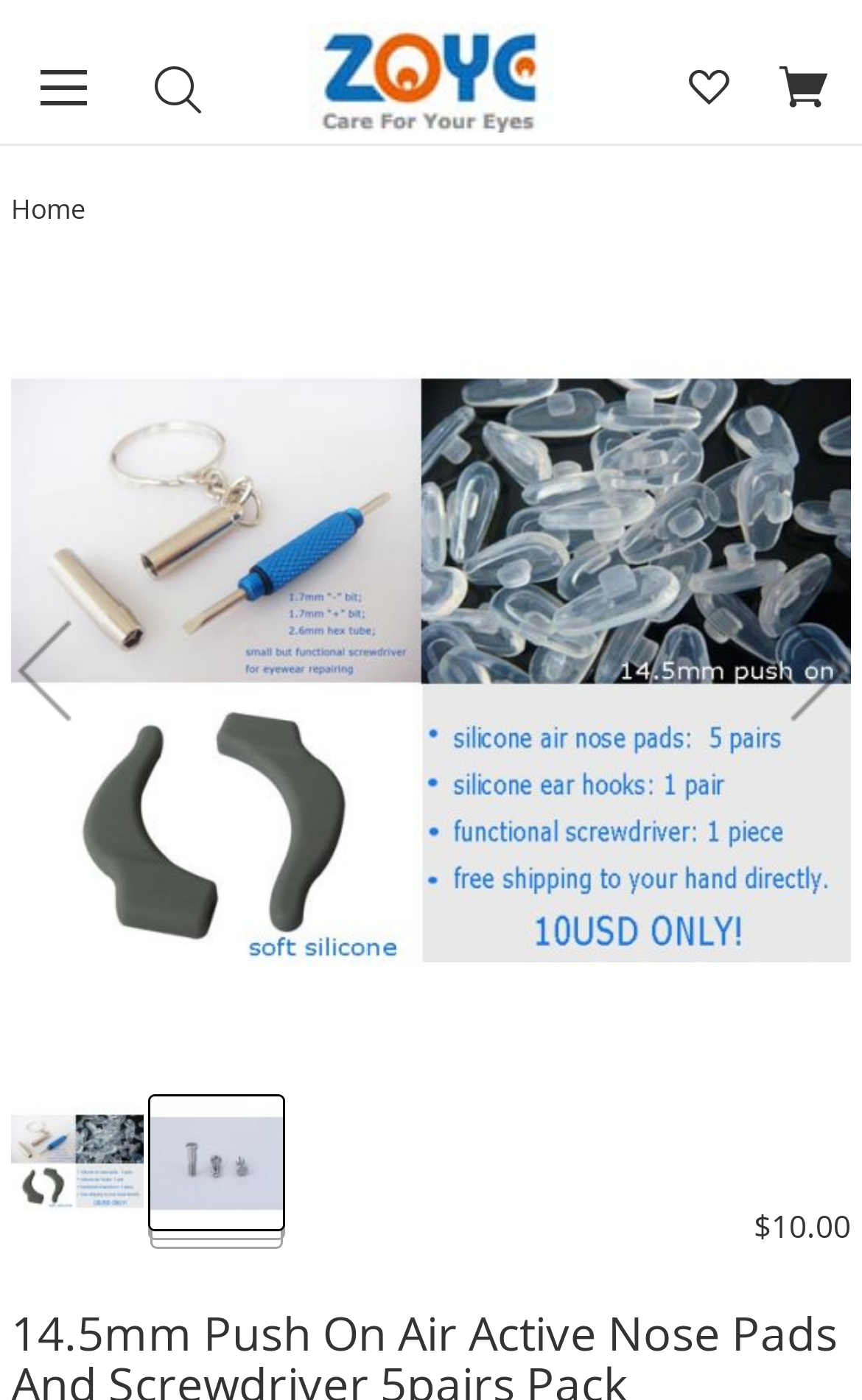Find and extract the text of the primary heading on the webpage.

14.5mm Push On Air Active Nose Pads And Screwdriver 5pairs Pack